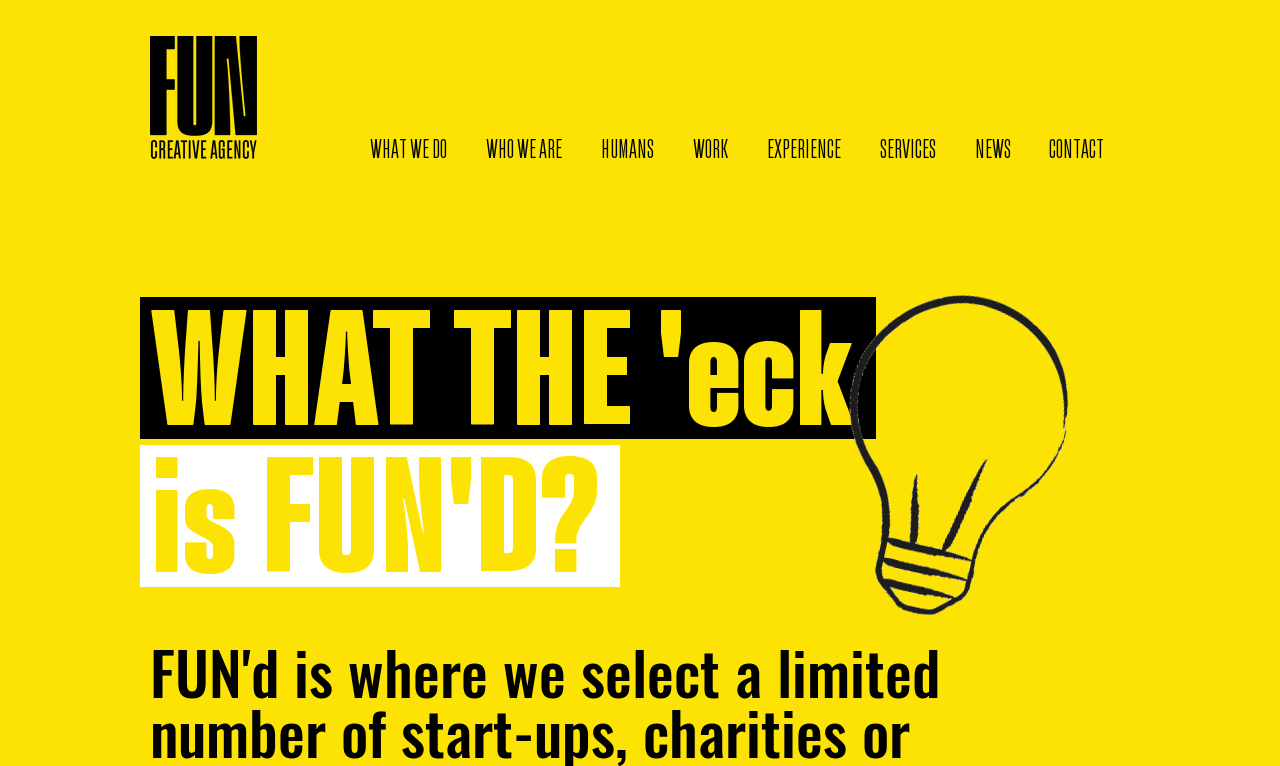Please mark the clickable region by giving the bounding box coordinates needed to complete this instruction: "Support local Thanet news".

None